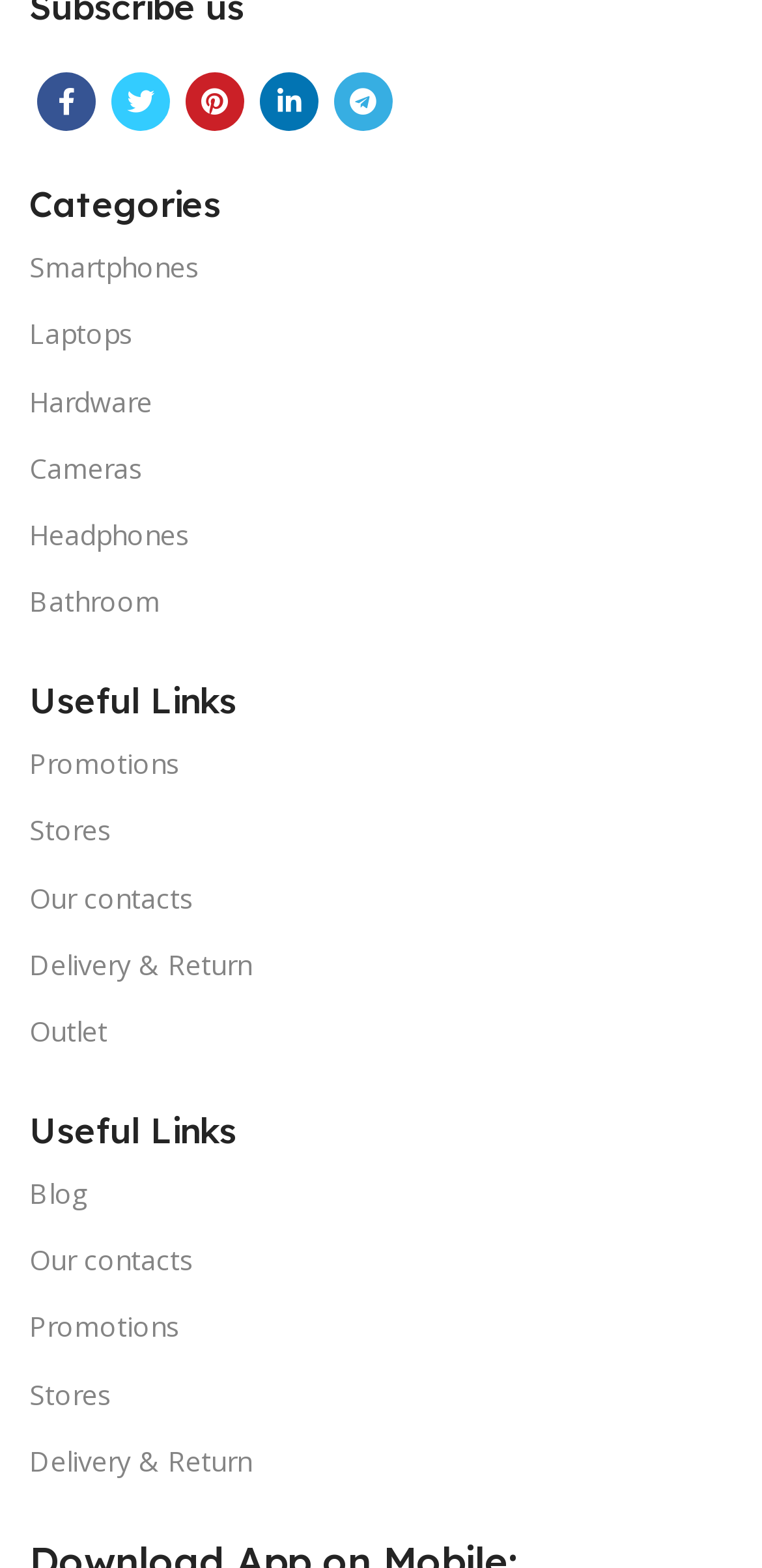Could you find the bounding box coordinates of the clickable area to complete this instruction: "Read blog posts"?

[0.038, 0.74, 0.962, 0.783]